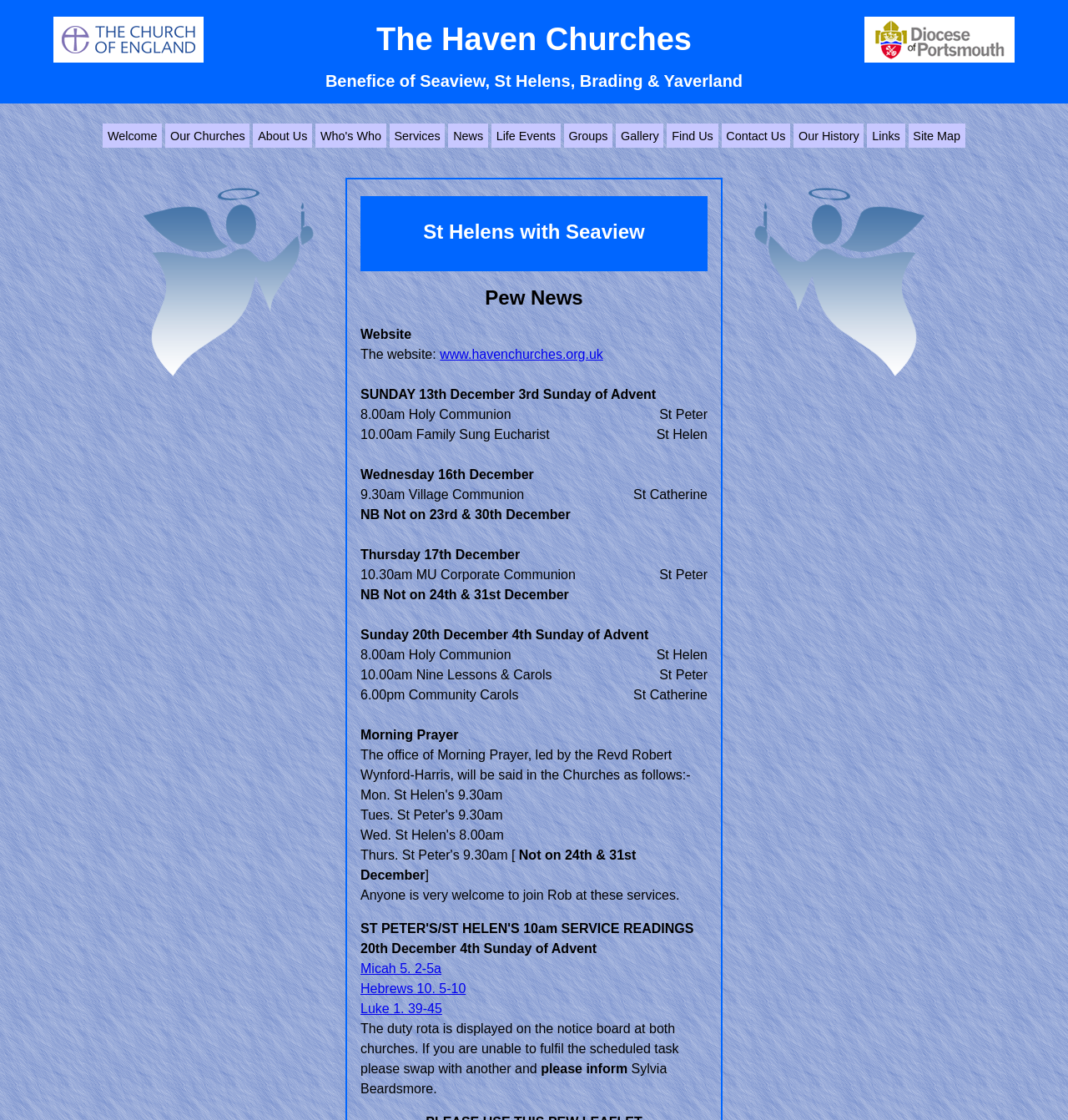Please determine the bounding box coordinates for the element that should be clicked to follow these instructions: "Visit the 'Our Churches' page".

[0.155, 0.111, 0.234, 0.132]